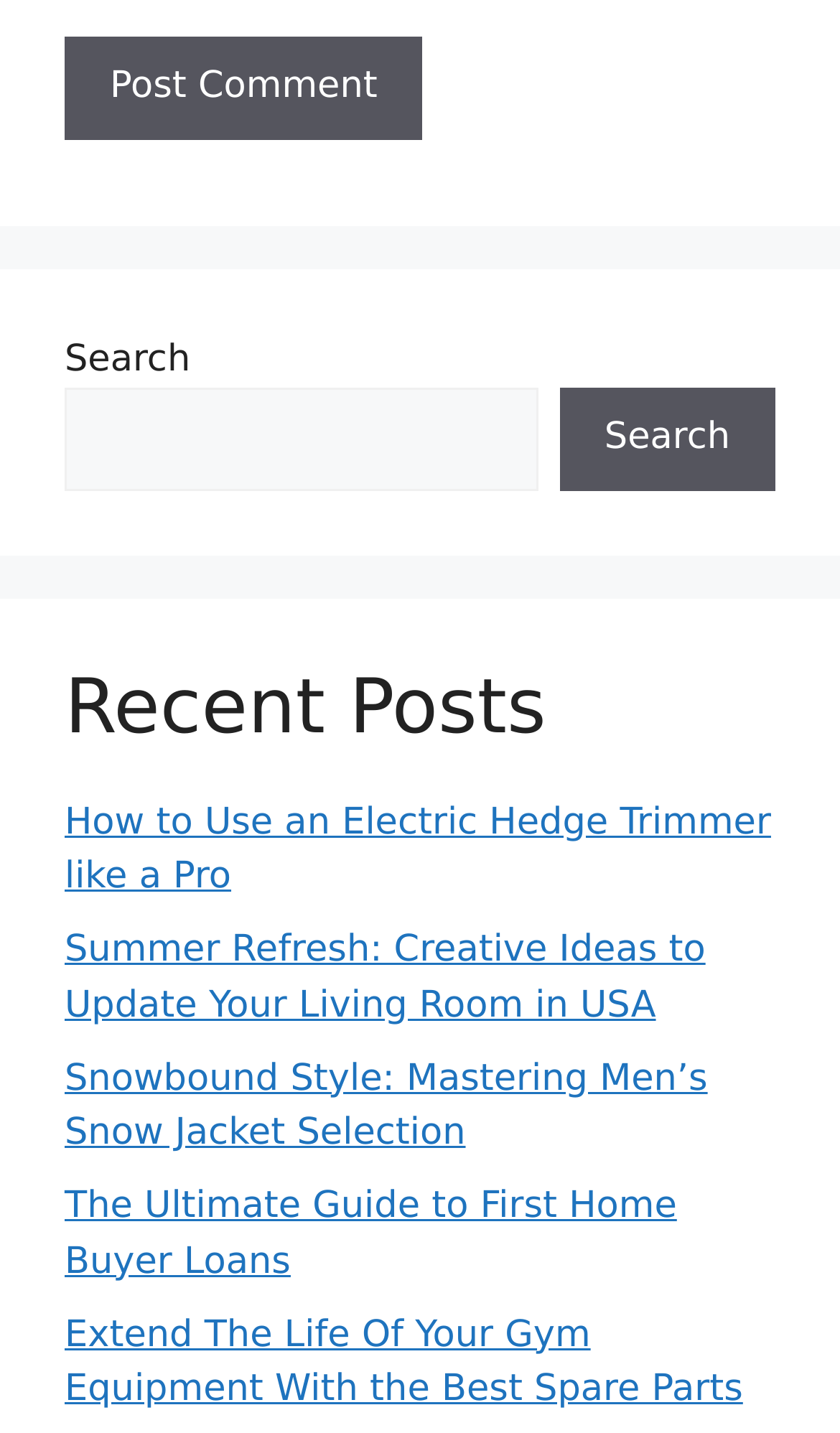Locate the bounding box coordinates of the area you need to click to fulfill this instruction: 'Post a comment'. The coordinates must be in the form of four float numbers ranging from 0 to 1: [left, top, right, bottom].

[0.077, 0.026, 0.503, 0.097]